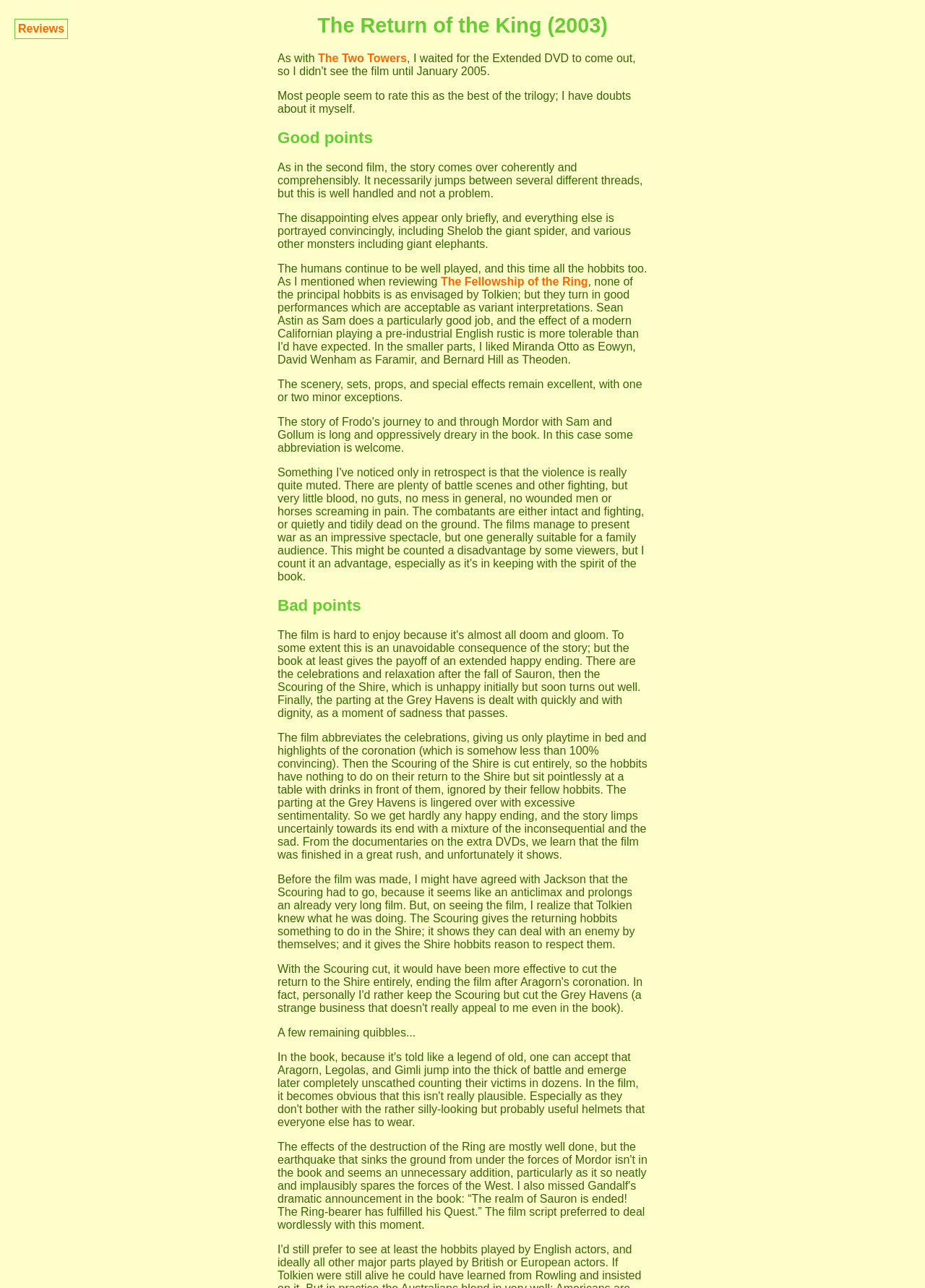Identify the text that serves as the heading for the webpage and generate it.

The Return of the King (2003)